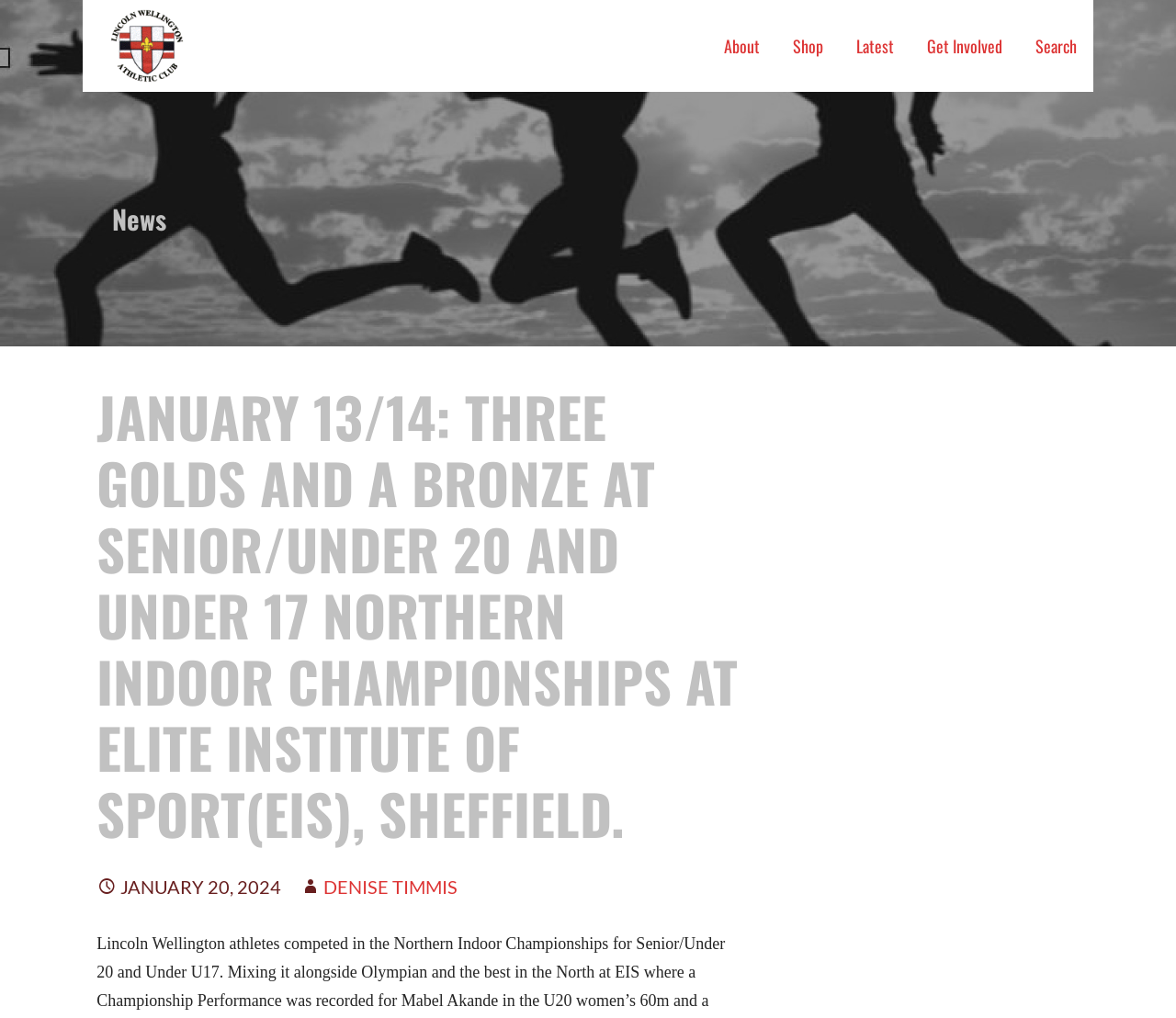Using the description "About", predict the bounding box of the relevant HTML element.

[0.602, 0.0, 0.66, 0.09]